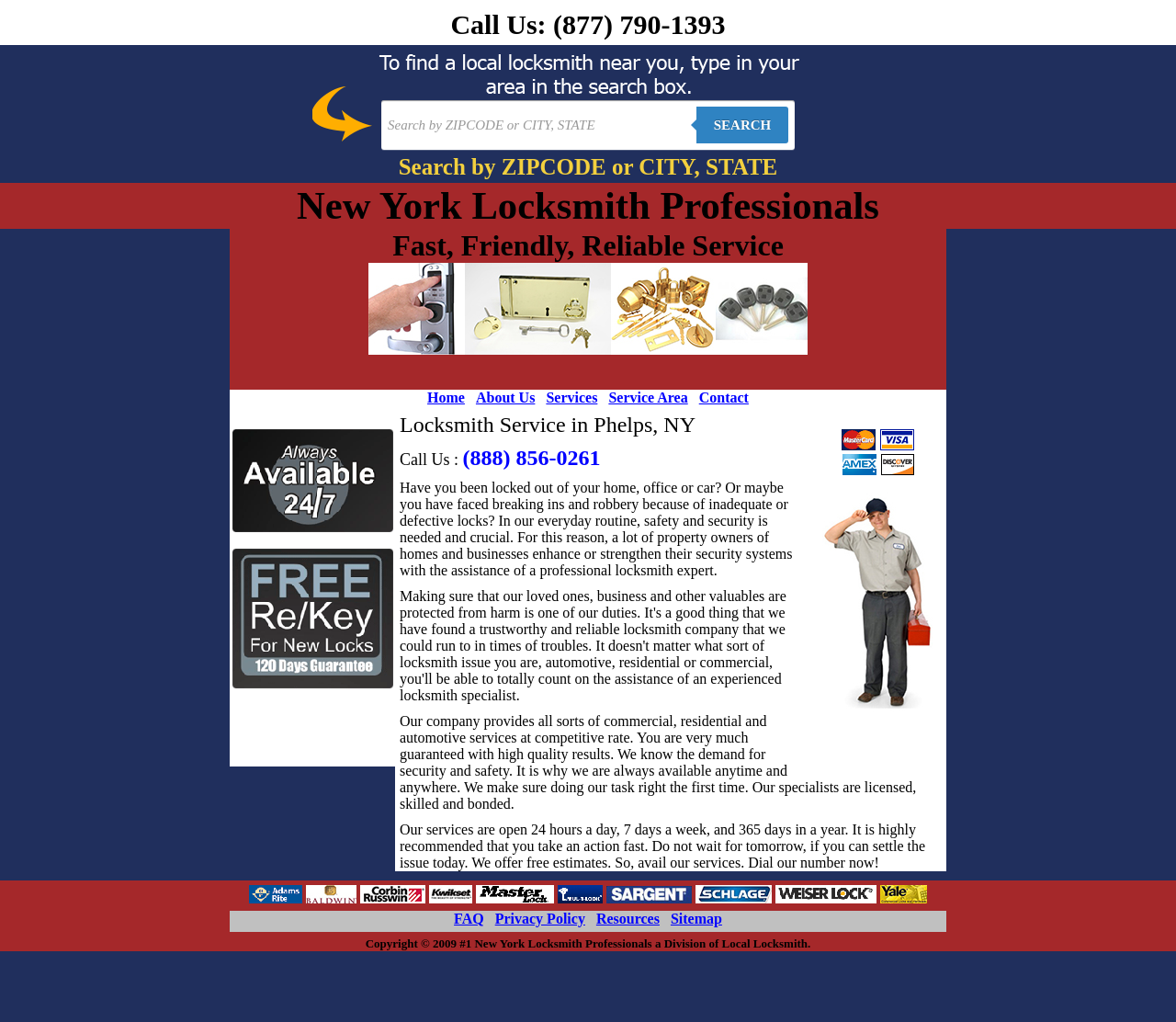Determine the bounding box coordinates of the clickable element to complete this instruction: "Search by ZIPCODE or CITY, STATE". Provide the coordinates in the format of four float numbers between 0 and 1, [left, top, right, bottom].

[0.33, 0.104, 0.588, 0.14]